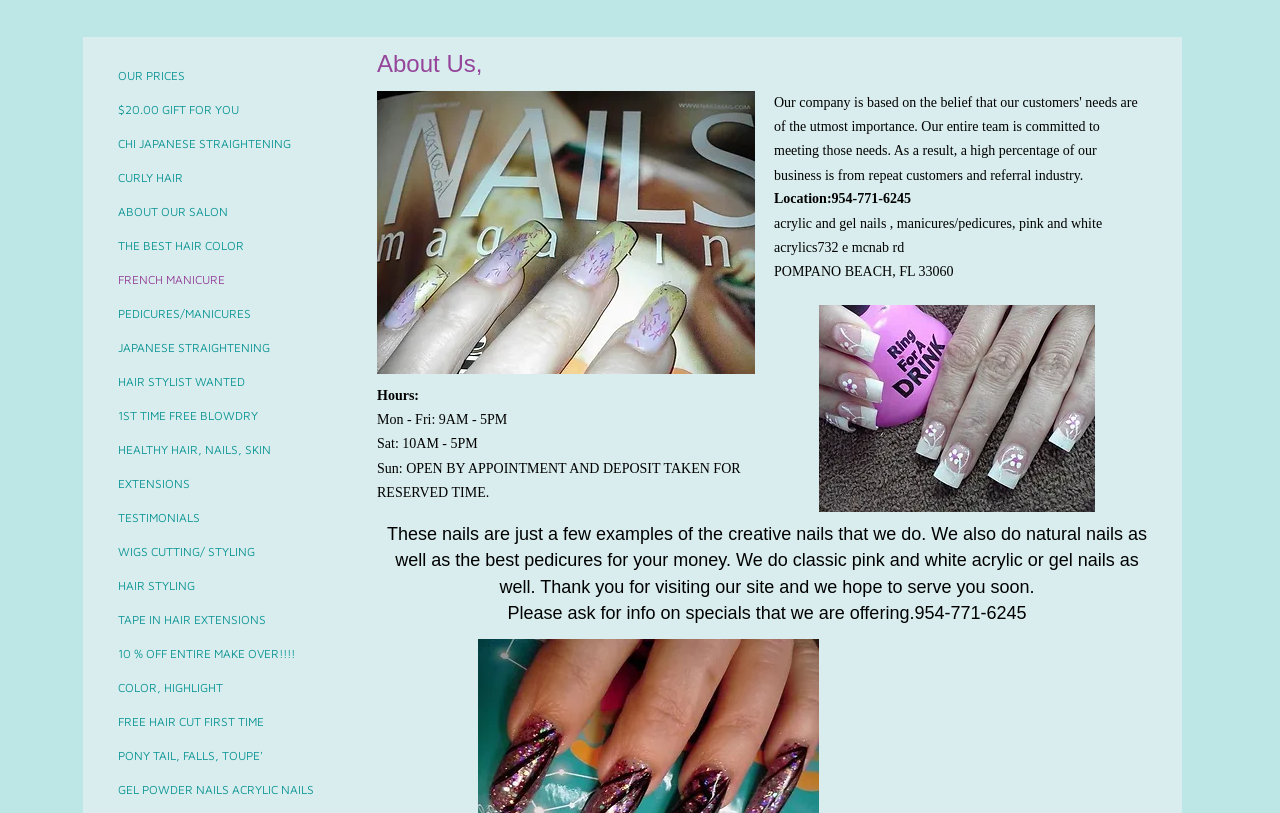Identify the bounding box of the HTML element described as: "COLOR, HIGHLIGHT".

[0.084, 0.827, 0.182, 0.865]